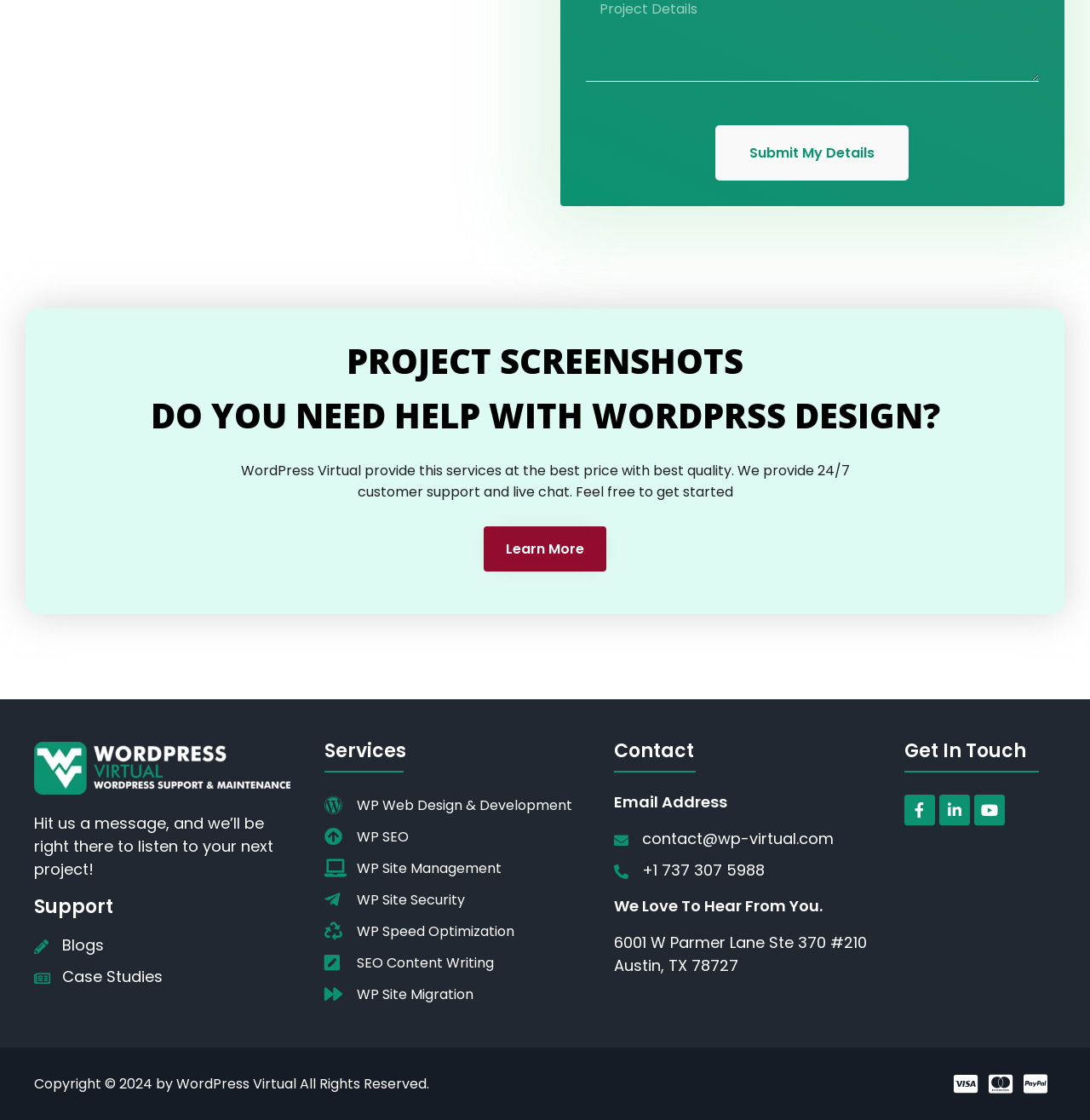From the webpage screenshot, predict the bounding box coordinates (top-left x, top-left y, bottom-right x, bottom-right y) for the UI element described here: WP Speed Optimization

[0.297, 0.822, 0.532, 0.841]